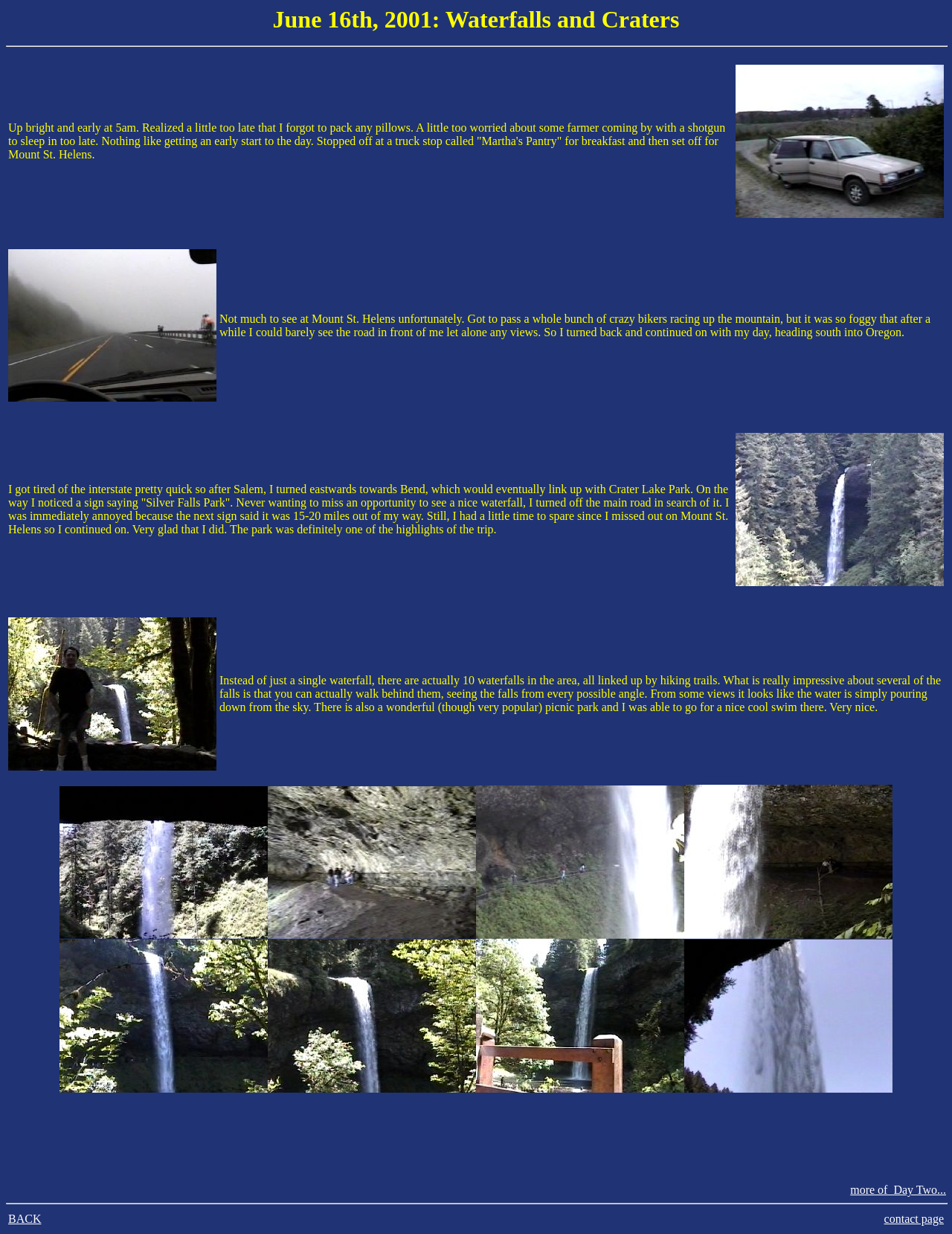Please determine the bounding box coordinates for the UI element described here. Use the format (top-left x, top-left y, bottom-right x, bottom-right y) with values bounded between 0 and 1: contact page

[0.929, 0.983, 0.991, 0.993]